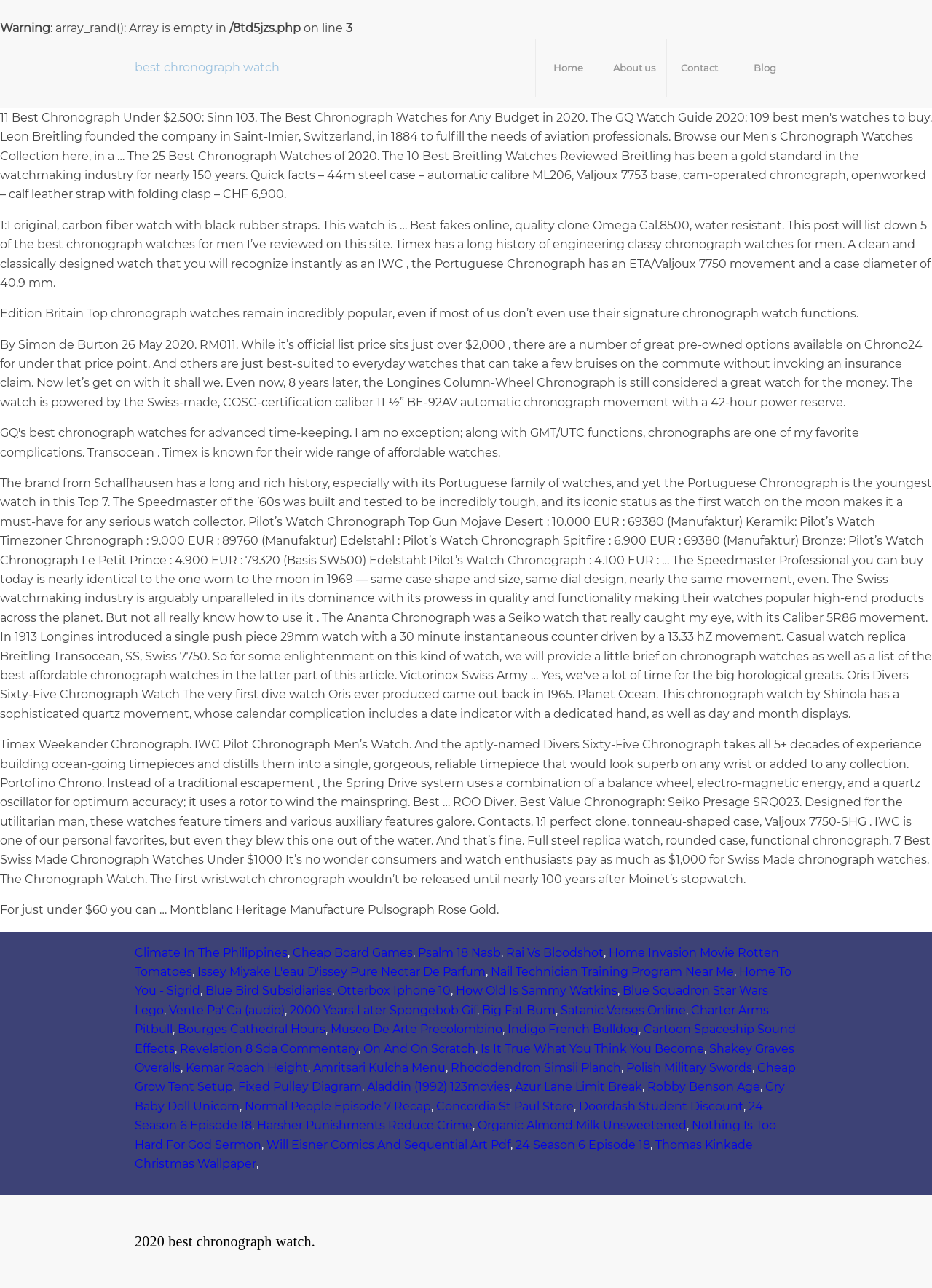Highlight the bounding box coordinates of the element that should be clicked to carry out the following instruction: "click on the 'best chronograph watch' link". The coordinates must be given as four float numbers ranging from 0 to 1, i.e., [left, top, right, bottom].

[0.145, 0.03, 0.3, 0.075]